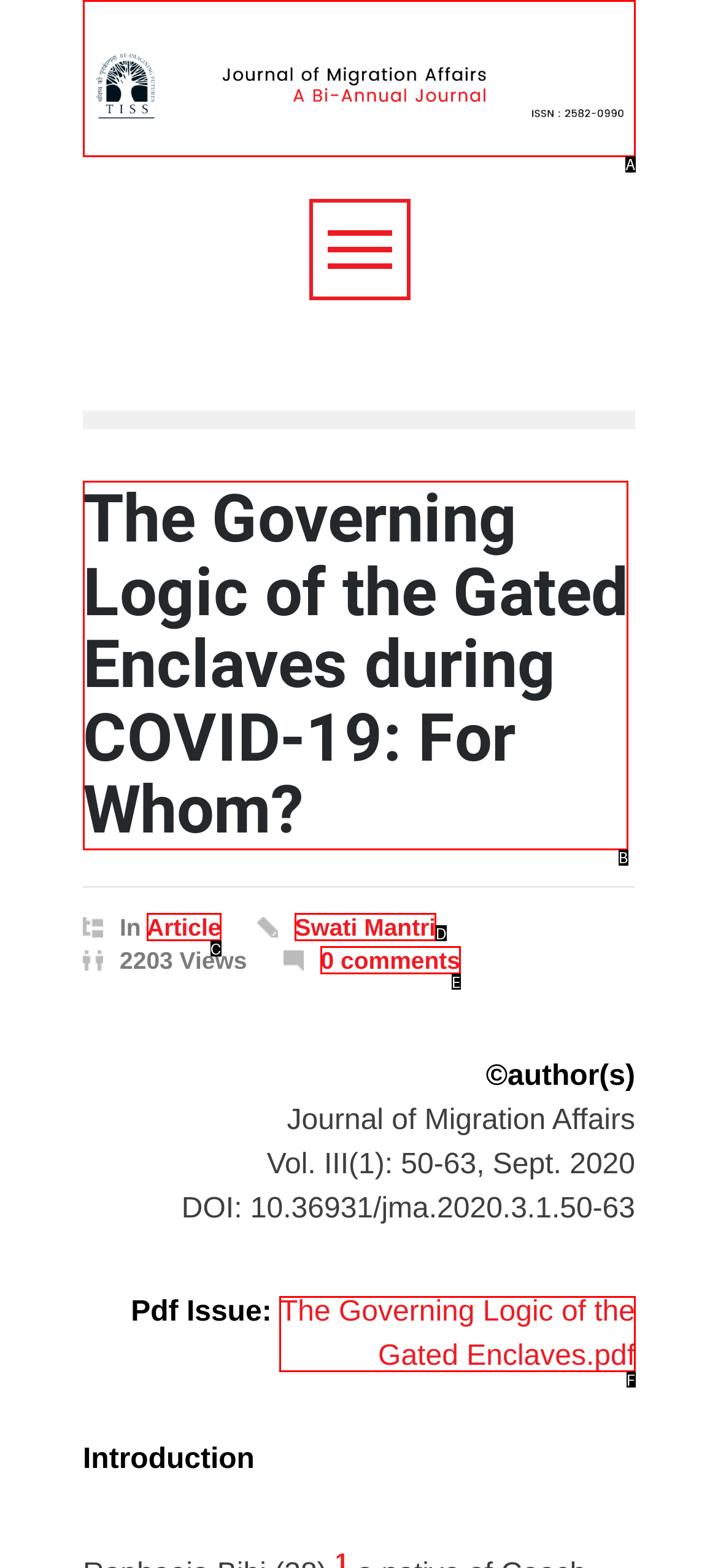Choose the HTML element that corresponds to the description: 0 comments
Provide the answer by selecting the letter from the given choices.

E